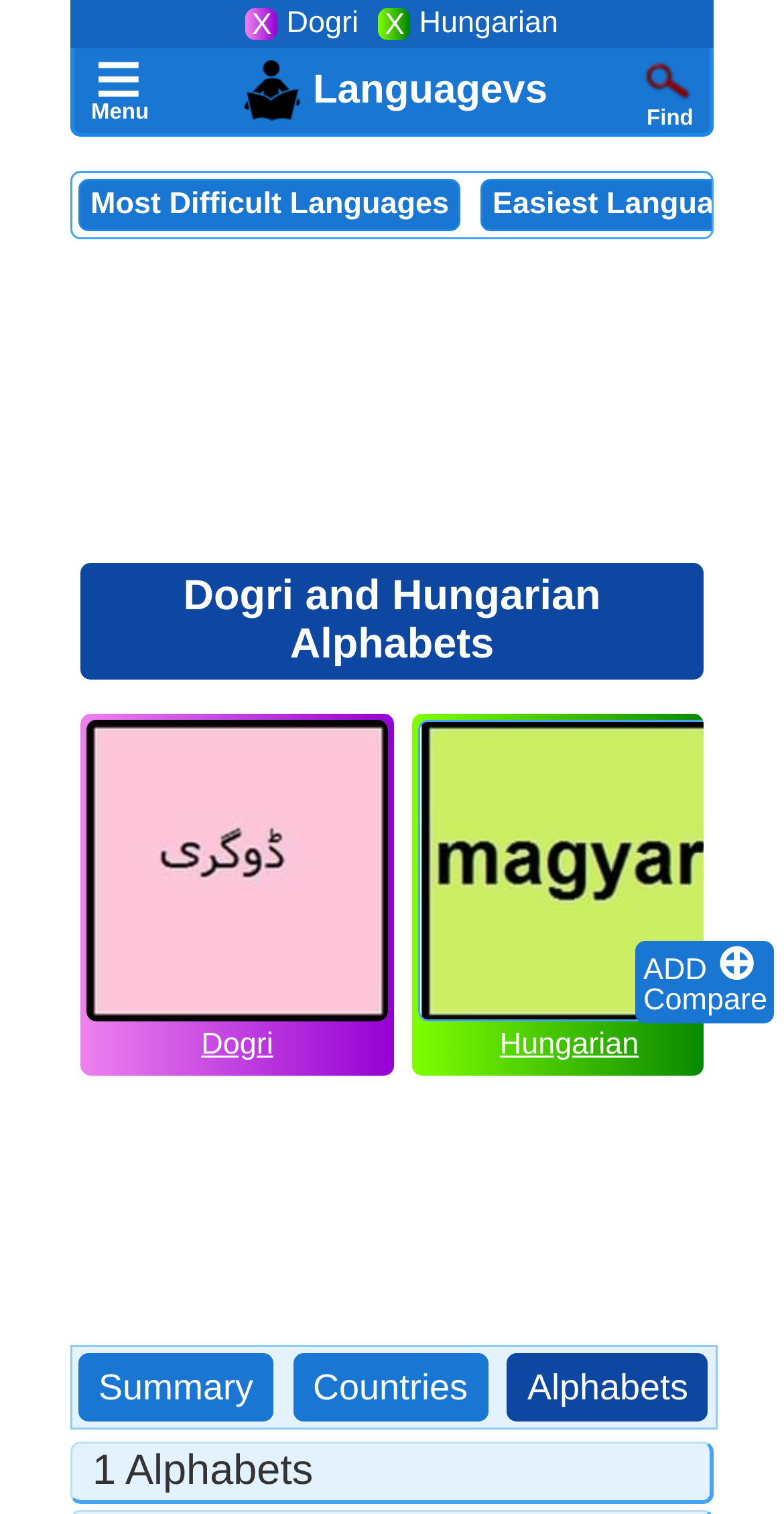Determine the bounding box coordinates of the clickable element to complete this instruction: "go to December 2022". Provide the coordinates in the format of four float numbers between 0 and 1, [left, top, right, bottom].

None